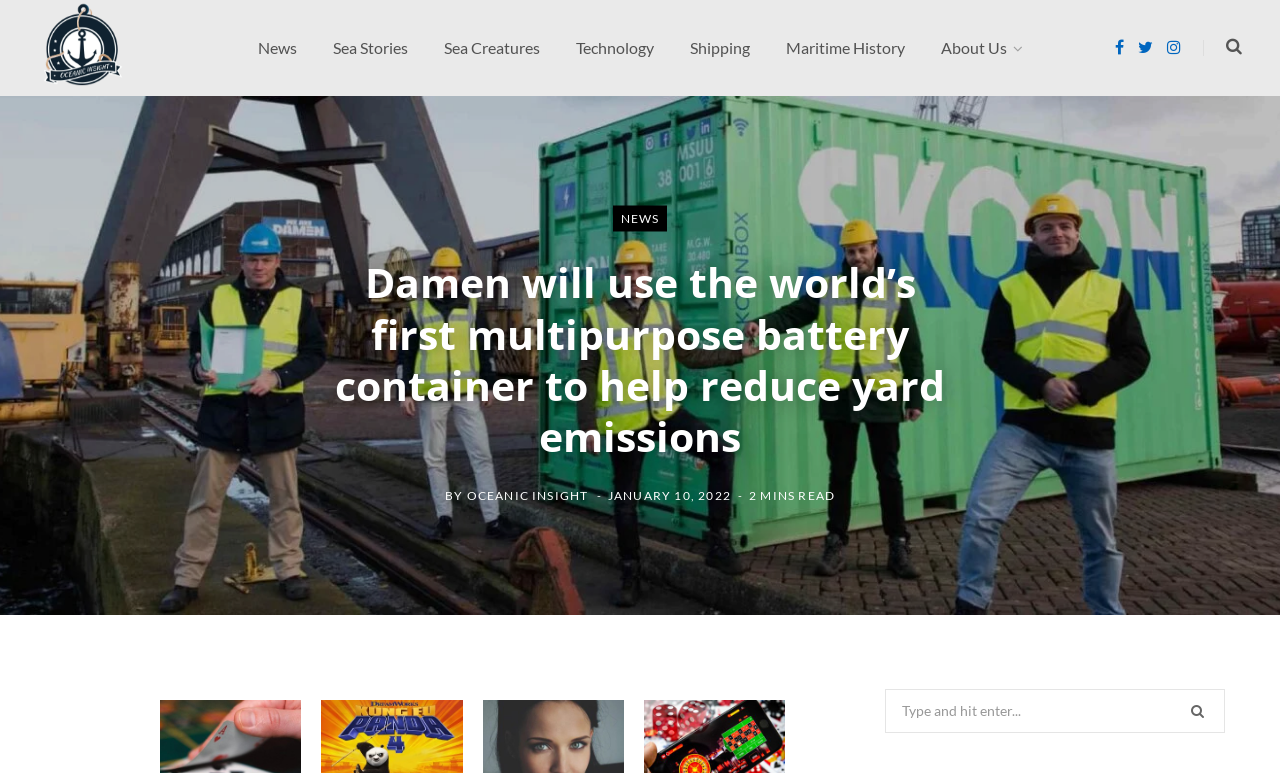What is the date of the news article?
Please analyze the image and answer the question with as much detail as possible.

The answer can be found by looking at the date mentioned below the heading of the news article, which is 'JANUARY 10, 2022'.